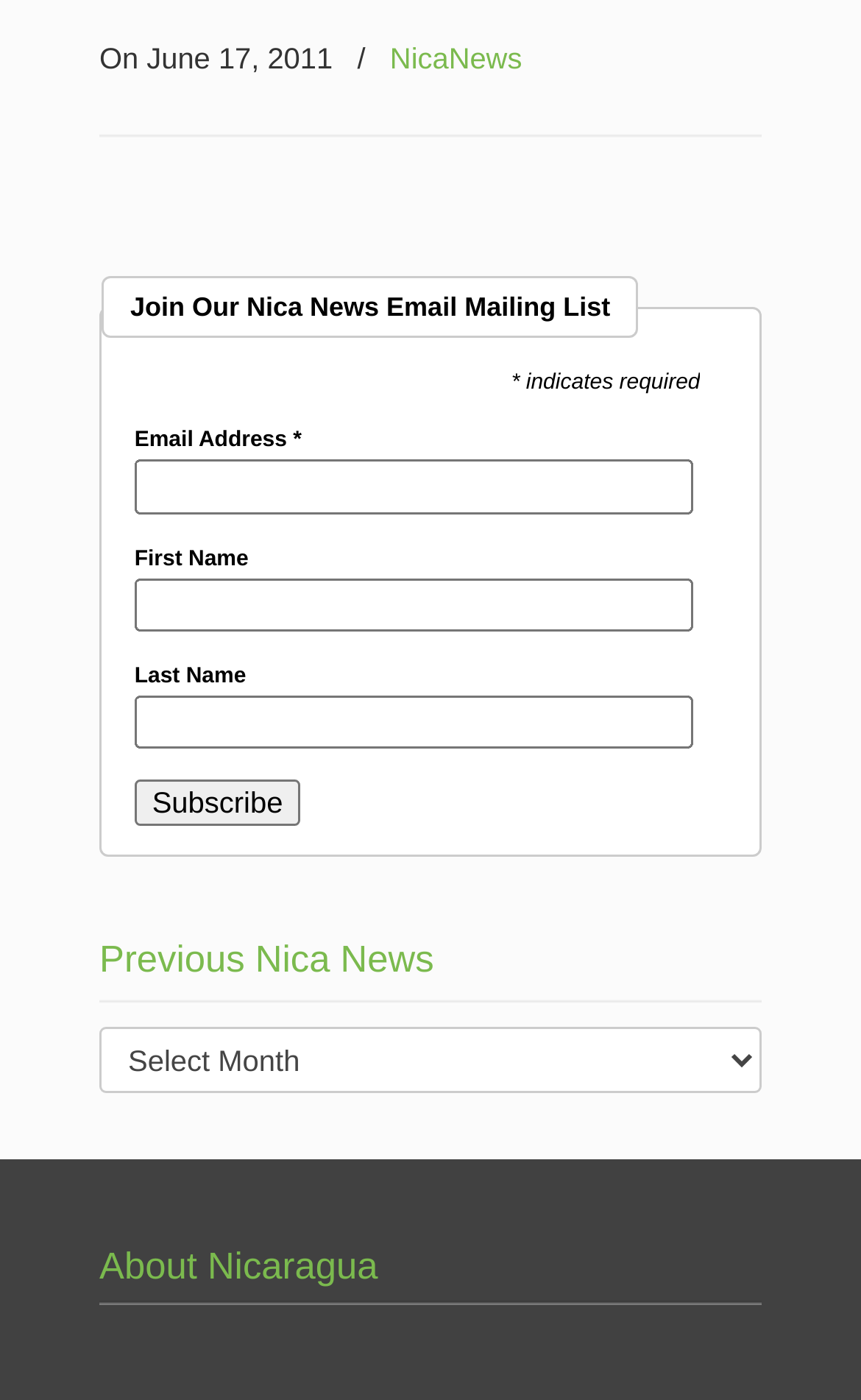What is the name of the news organization?
Based on the visual content, answer with a single word or a brief phrase.

NicaNews